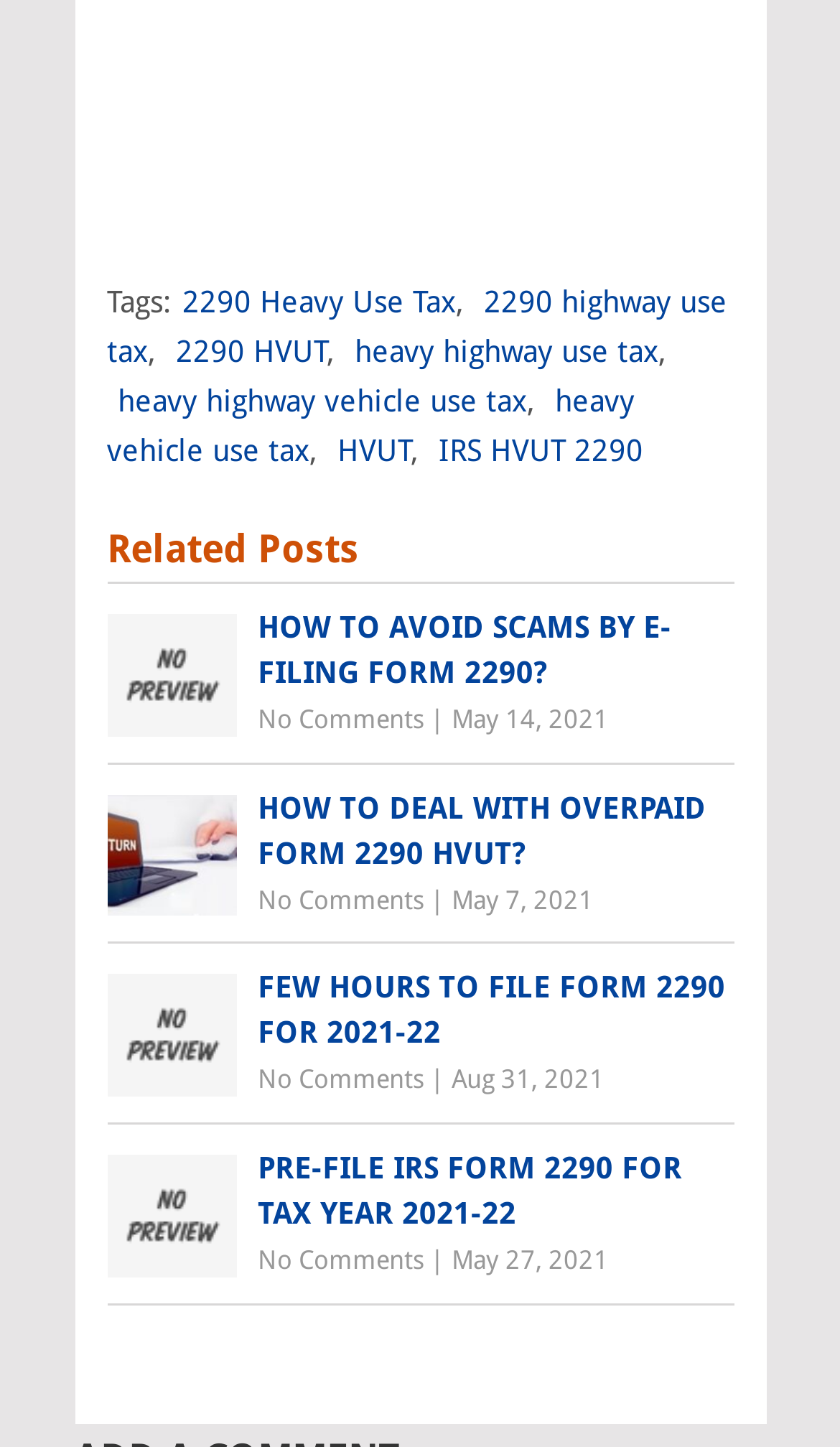What is the purpose of the images on the webpage?
Answer with a single word or phrase by referring to the visual content.

Illustrations for blog posts